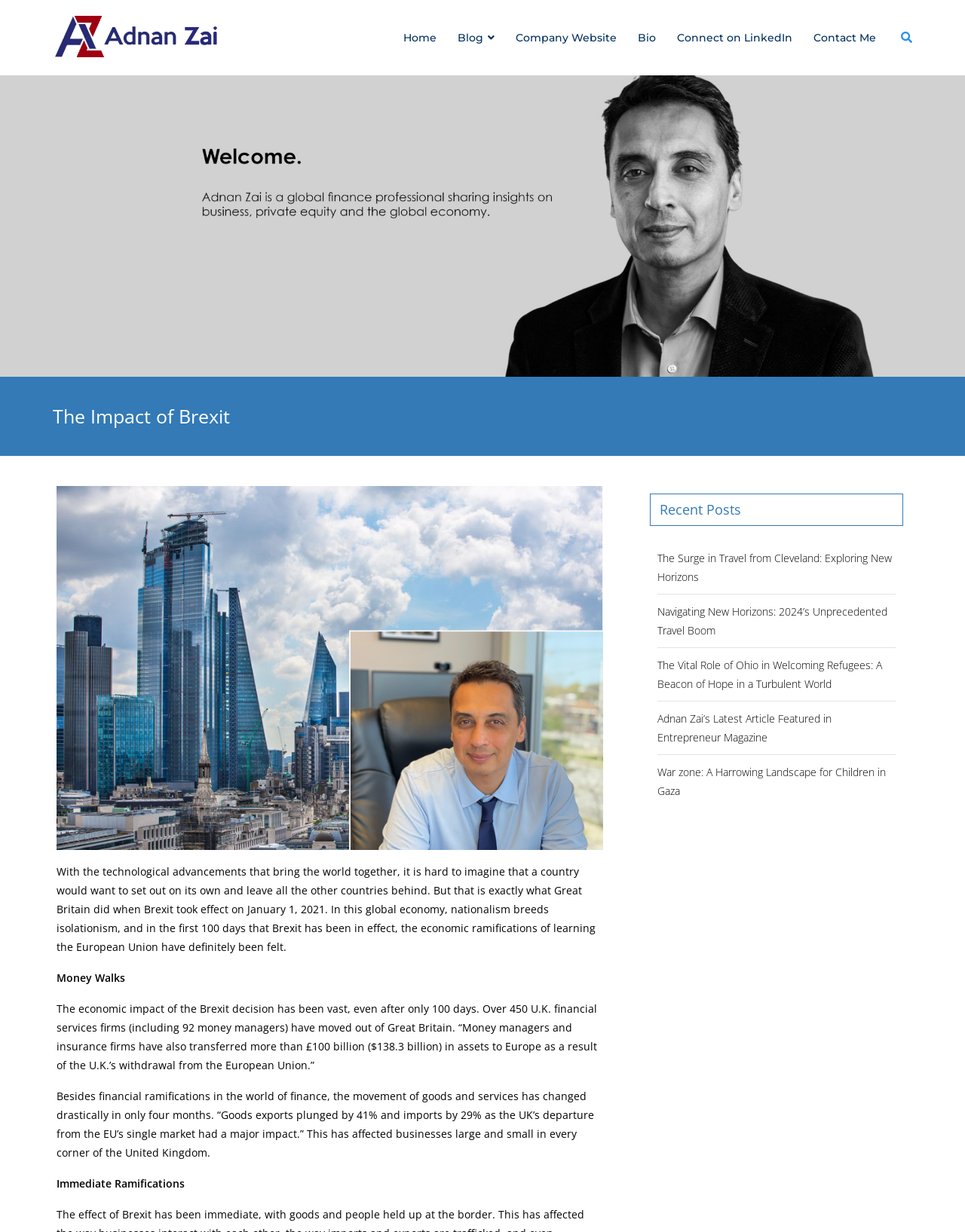Can you specify the bounding box coordinates for the region that should be clicked to fulfill this instruction: "Connect with Adnan Zai on LinkedIn".

[0.69, 0.0, 0.832, 0.061]